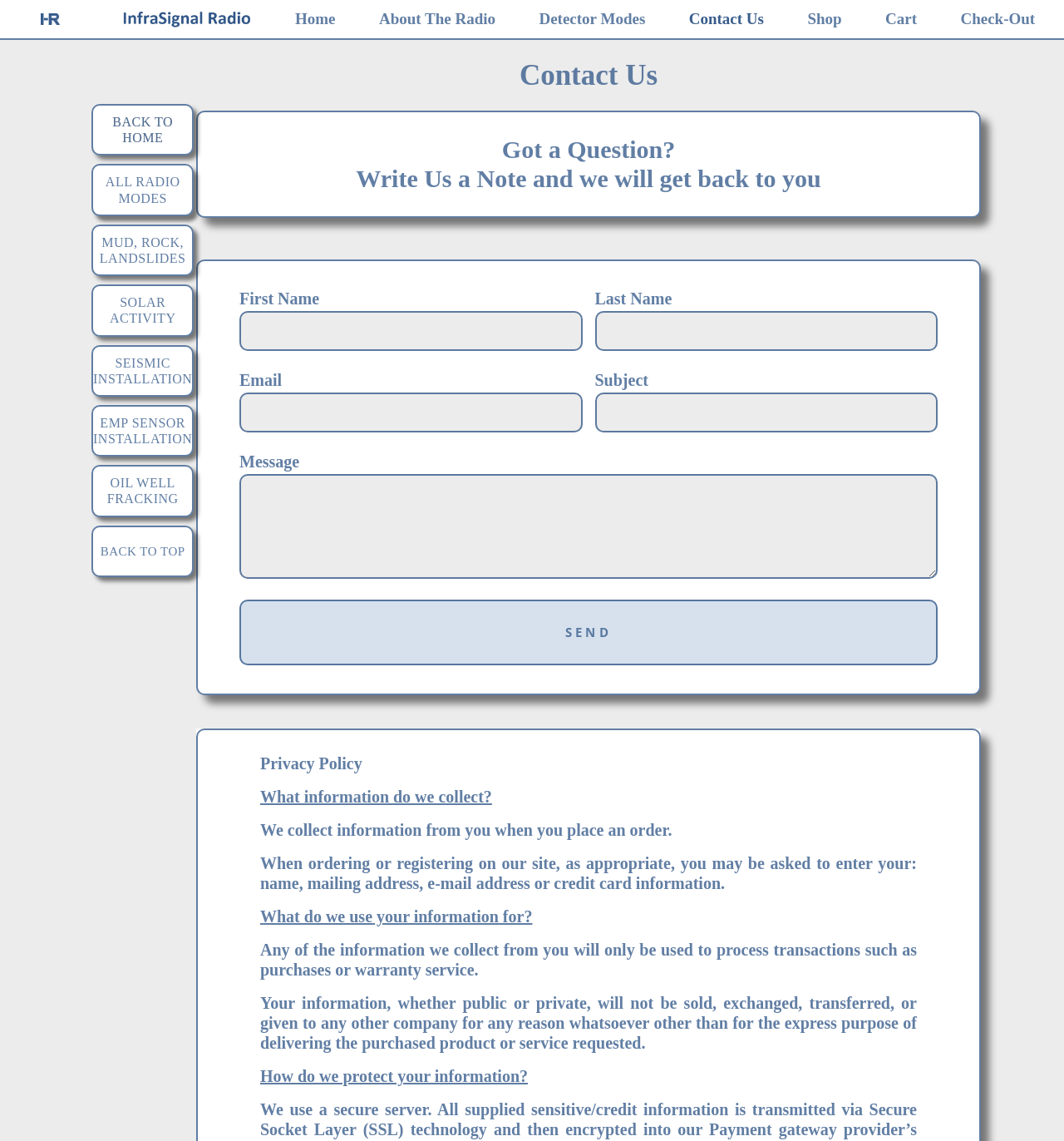Provide the bounding box coordinates for the area that should be clicked to complete the instruction: "Fill in the 'First Name' field".

[0.225, 0.273, 0.547, 0.308]